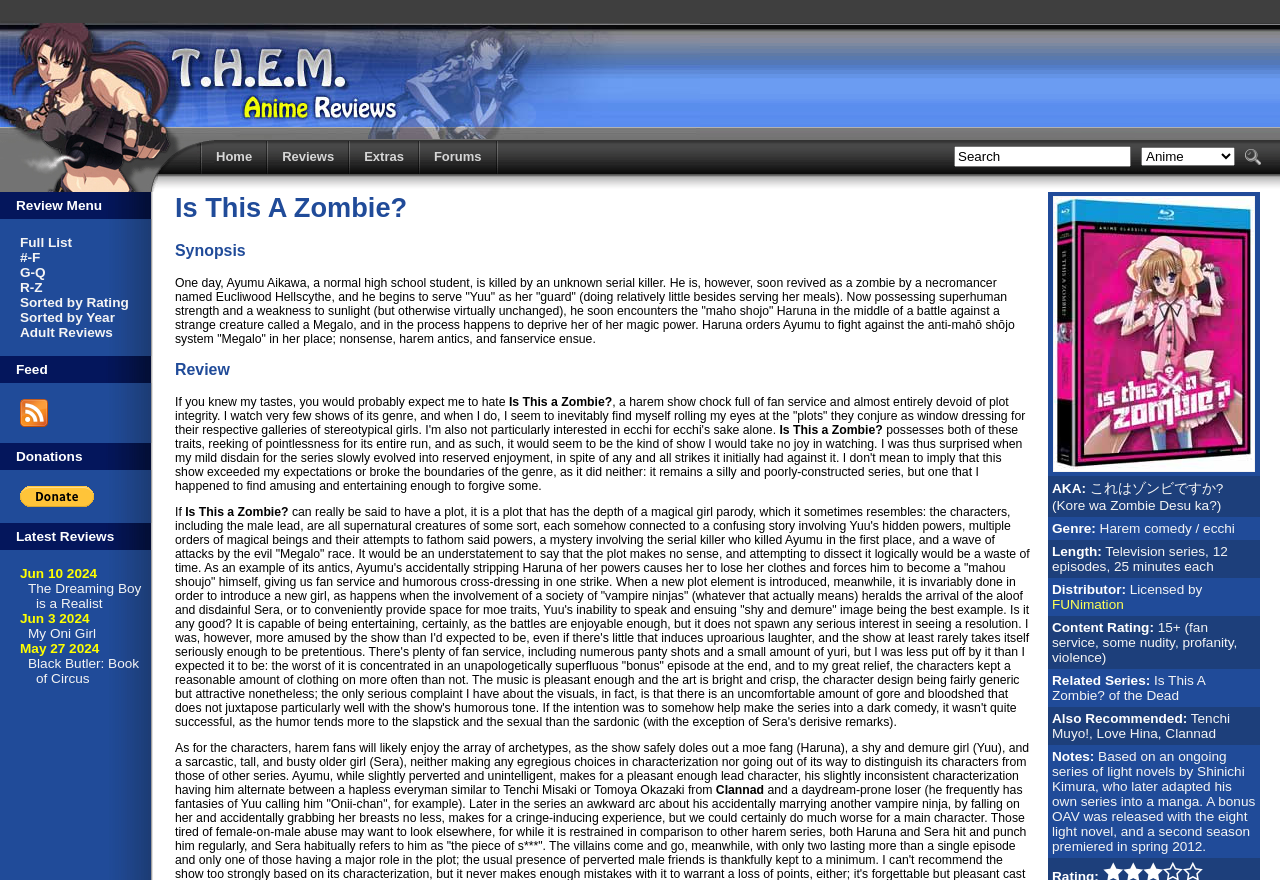Please locate the bounding box coordinates of the element that needs to be clicked to achieve the following instruction: "Search for anime". The coordinates should be four float numbers between 0 and 1, i.e., [left, top, right, bottom].

[0.745, 0.166, 0.884, 0.19]